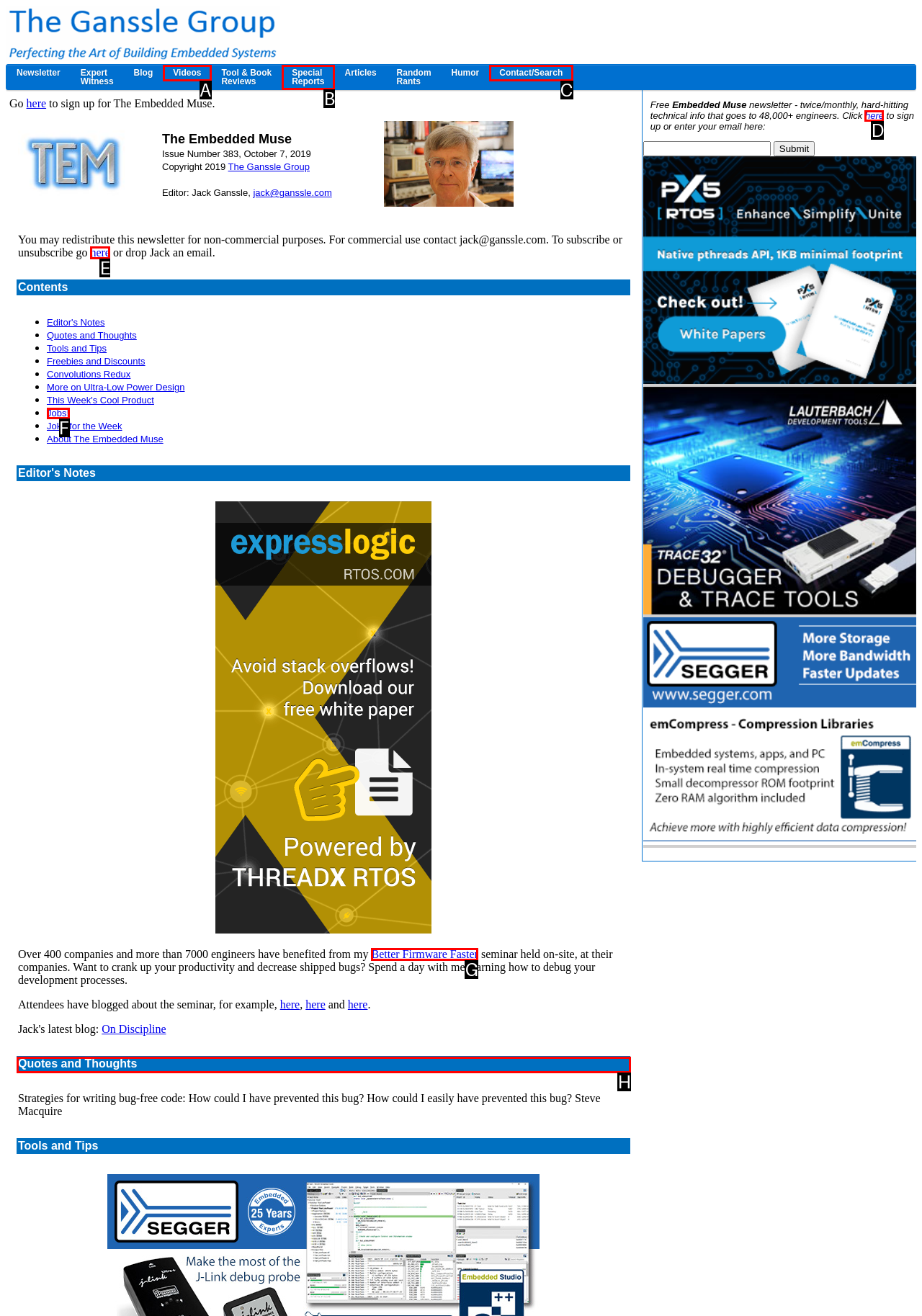Which HTML element should be clicked to perform the following task: Read the 'Quotes and Thoughts'
Reply with the letter of the appropriate option.

H